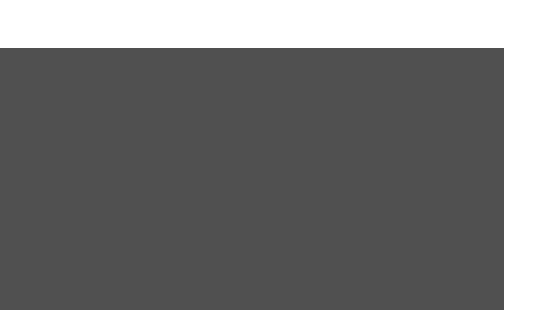What is the purpose of the technology mentioned in the caption?
Please answer using one word or phrase, based on the screenshot.

To enhance business processes